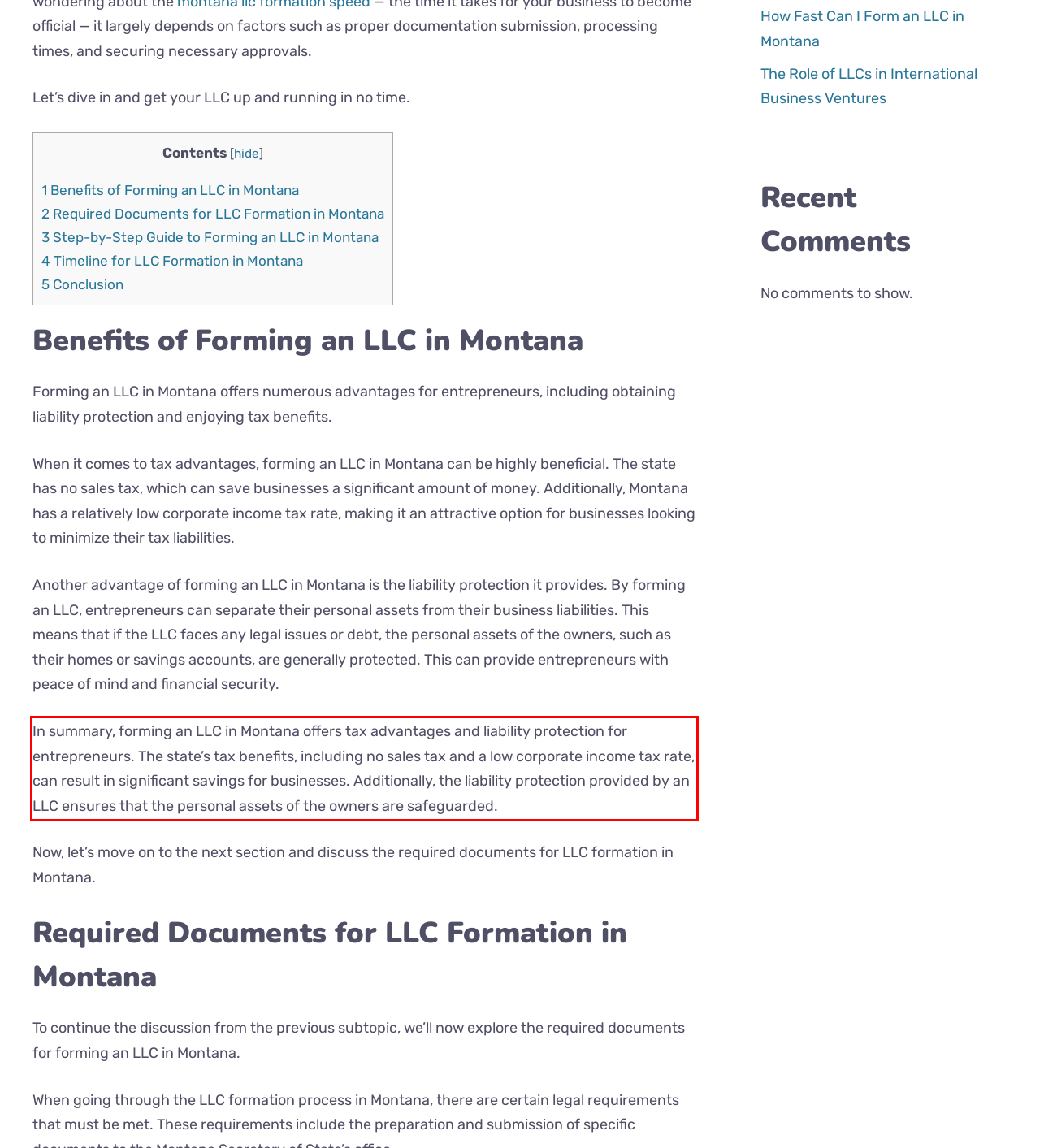Please recognize and transcribe the text located inside the red bounding box in the webpage image.

In summary, forming an LLC in Montana offers tax advantages and liability protection for entrepreneurs. The state’s tax benefits, including no sales tax and a low corporate income tax rate, can result in significant savings for businesses. Additionally, the liability protection provided by an LLC ensures that the personal assets of the owners are safeguarded.